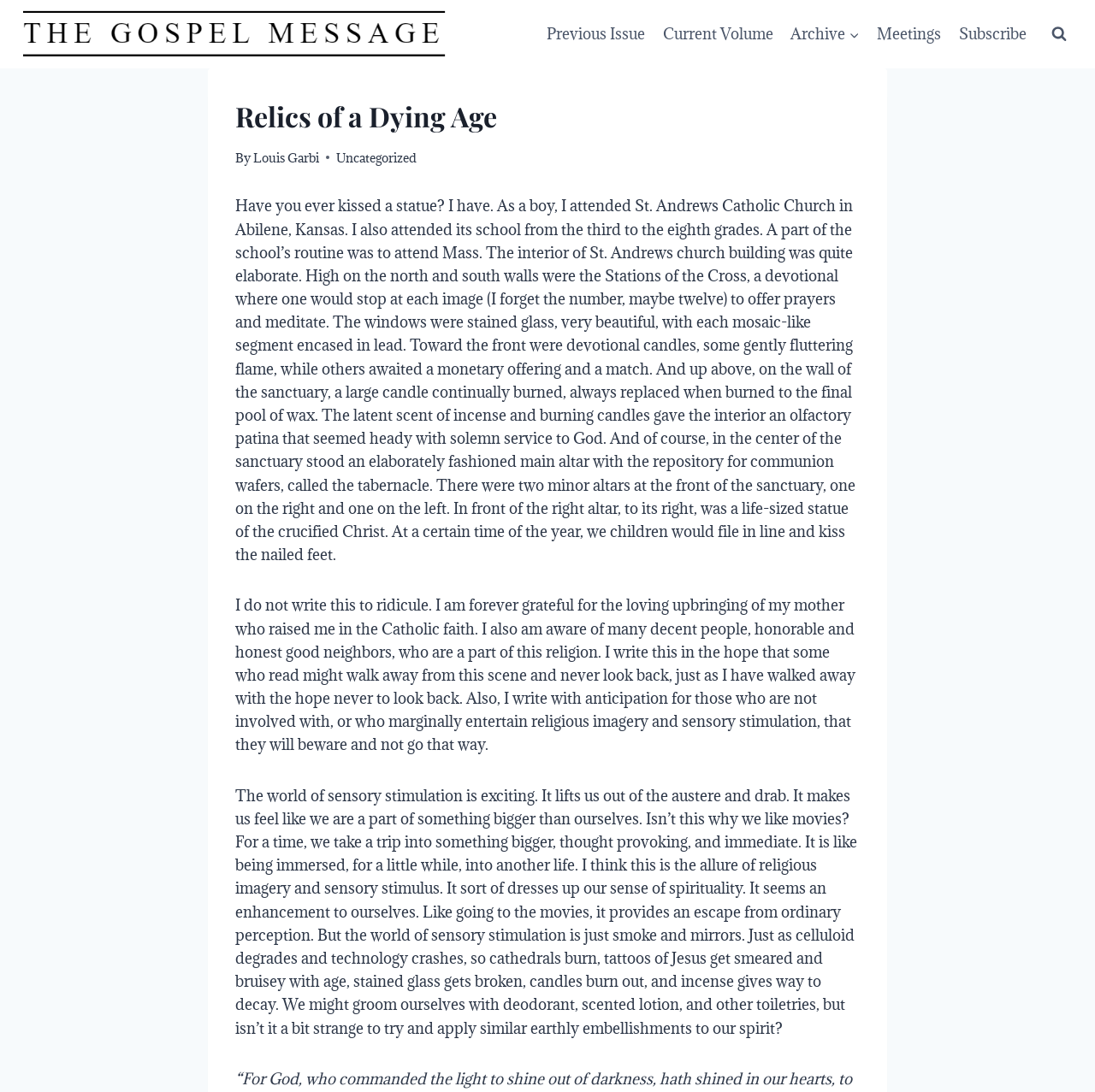What is the significance of the statue of the crucified Christ in the church?
Look at the image and respond with a one-word or short-phrase answer.

It was kissed by the children